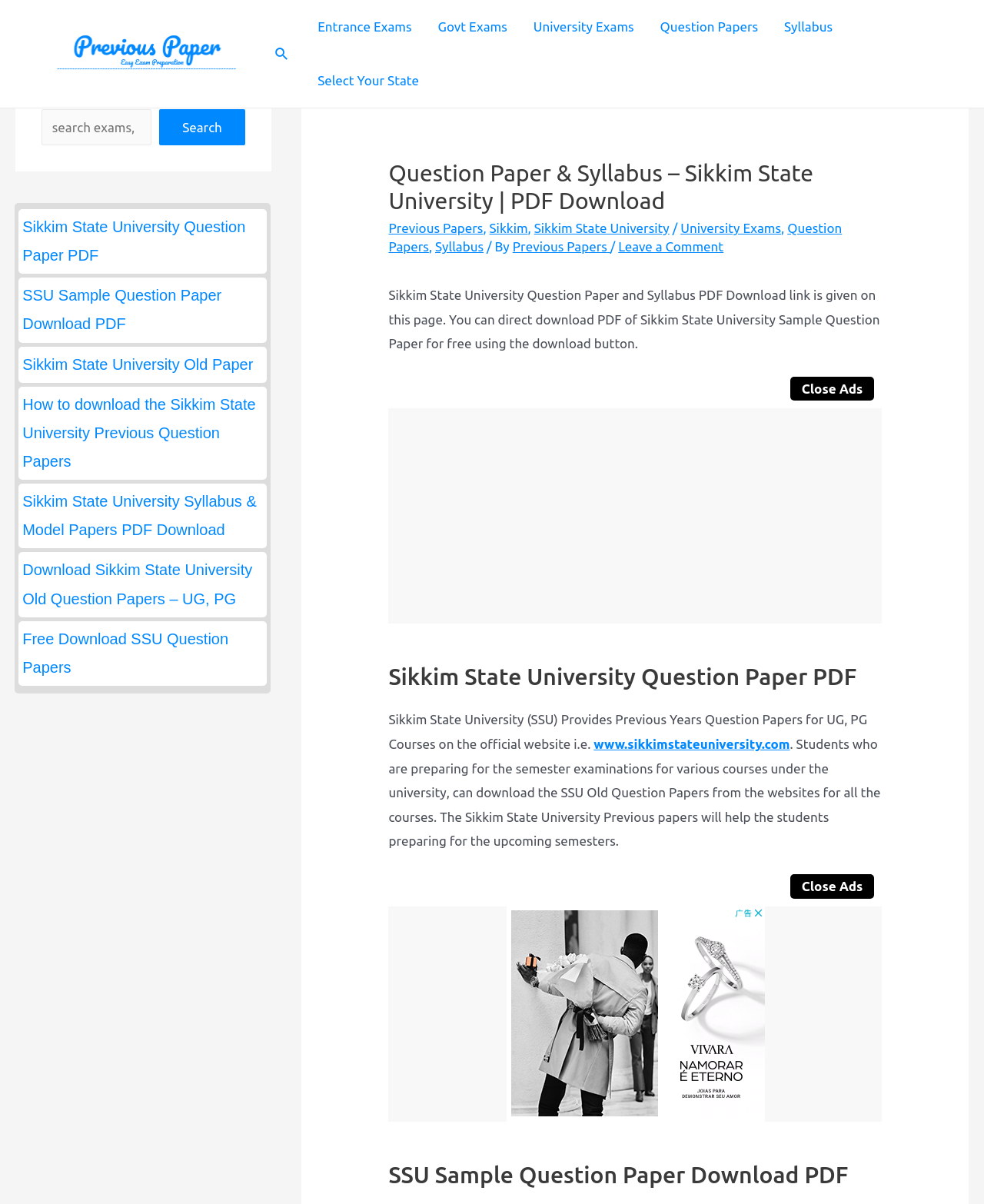What type of courses are offered by the university?
Provide an in-depth and detailed explanation in response to the question.

The type of courses offered by the university can be found in the gridcell under the 'Courses Offered' category, which lists 'UG, PG, Certificate, Ph.D.' as the courses offered.